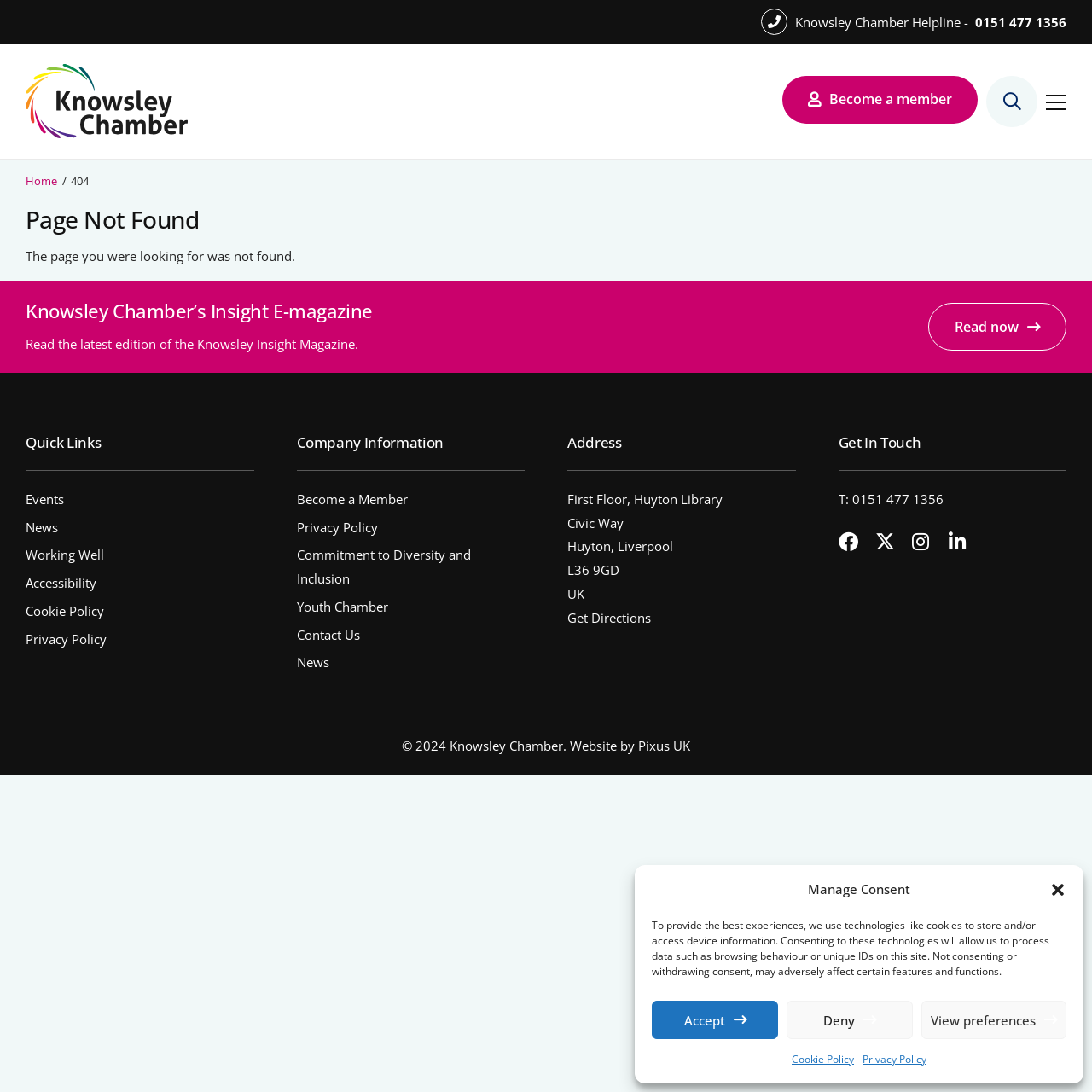Please find the bounding box coordinates of the element that you should click to achieve the following instruction: "Click on the 'Login' button". The coordinates should be presented as four float numbers between 0 and 1: [left, top, right, bottom].

None